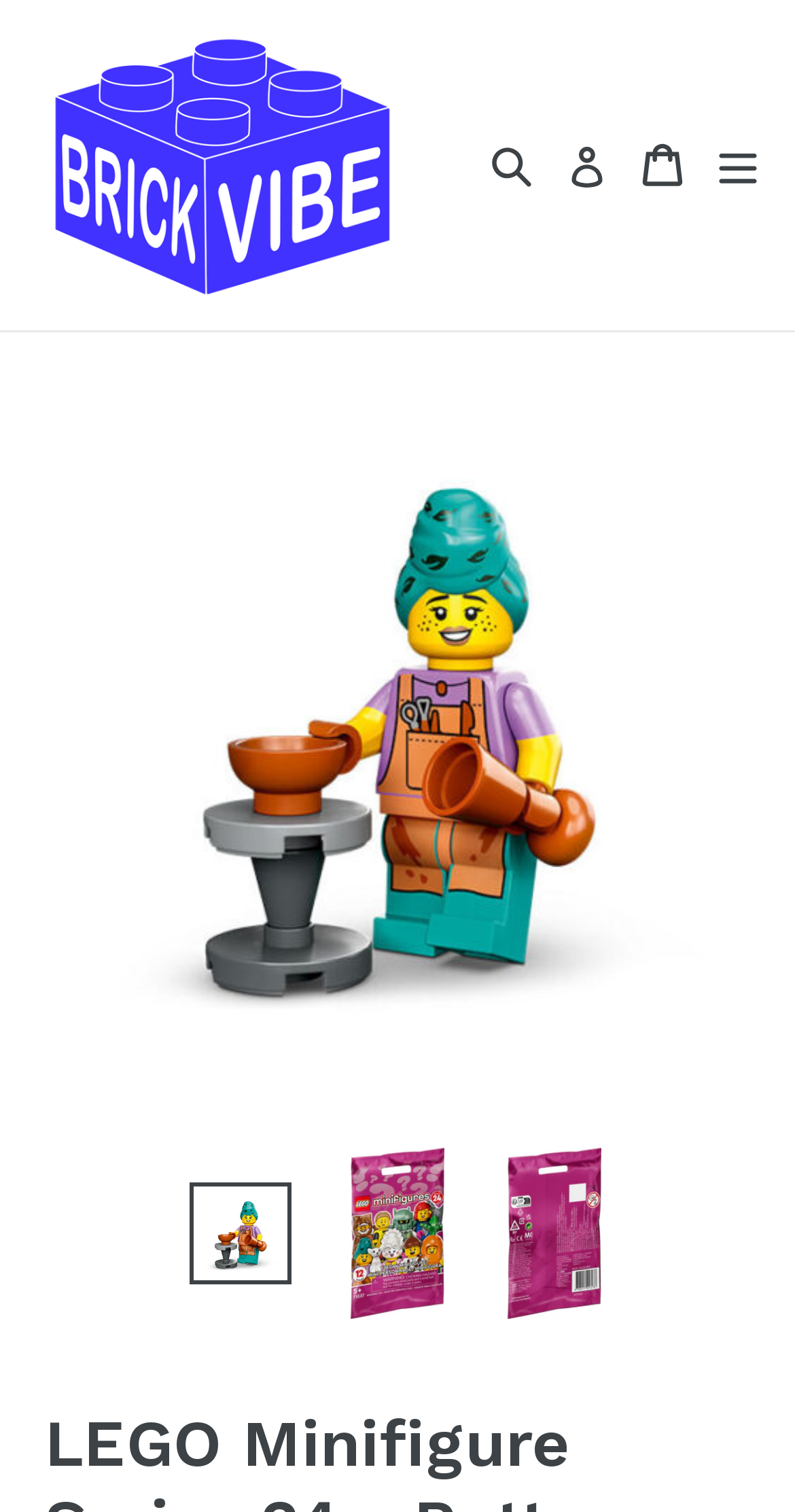Determine the coordinates of the bounding box for the clickable area needed to execute this instruction: "View your cart".

[0.792, 0.065, 0.874, 0.154]